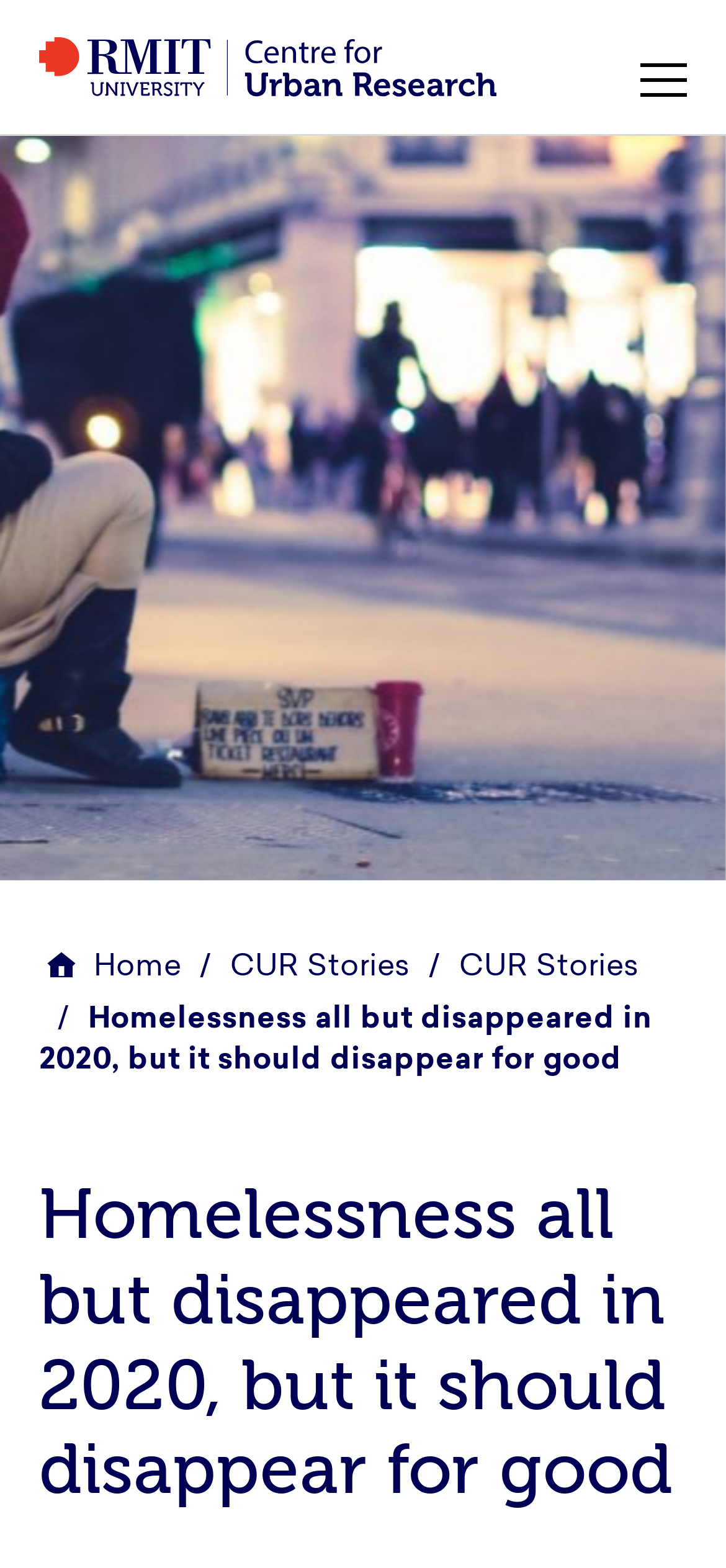What is the name of the university?
Using the information from the image, provide a comprehensive answer to the question.

The answer can be found by looking at the link element with the text 'RMIT University Centre for Urban Research' at the top of the webpage.